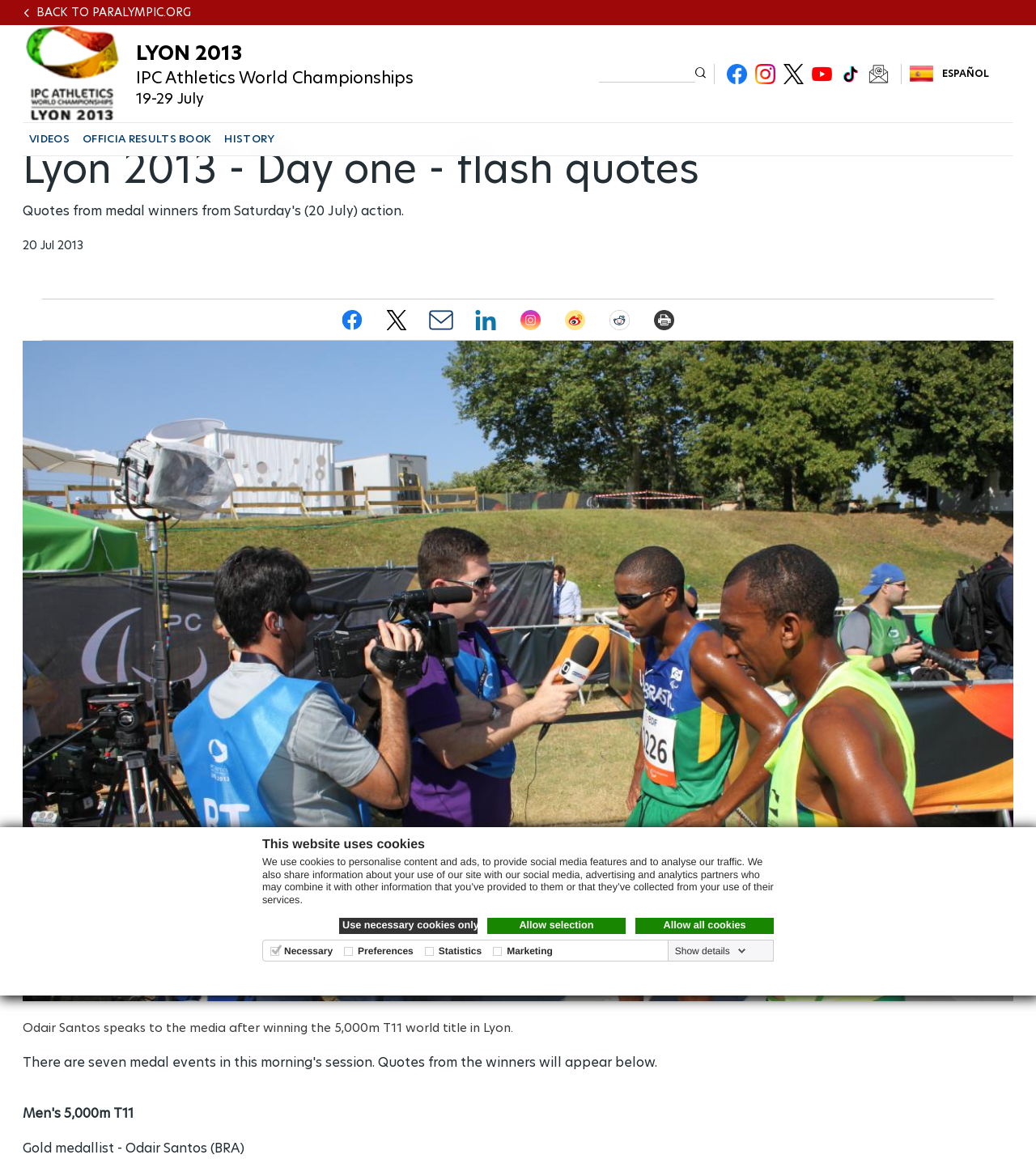Determine the bounding box coordinates of the region that needs to be clicked to achieve the task: "Click to enlarge product image".

None